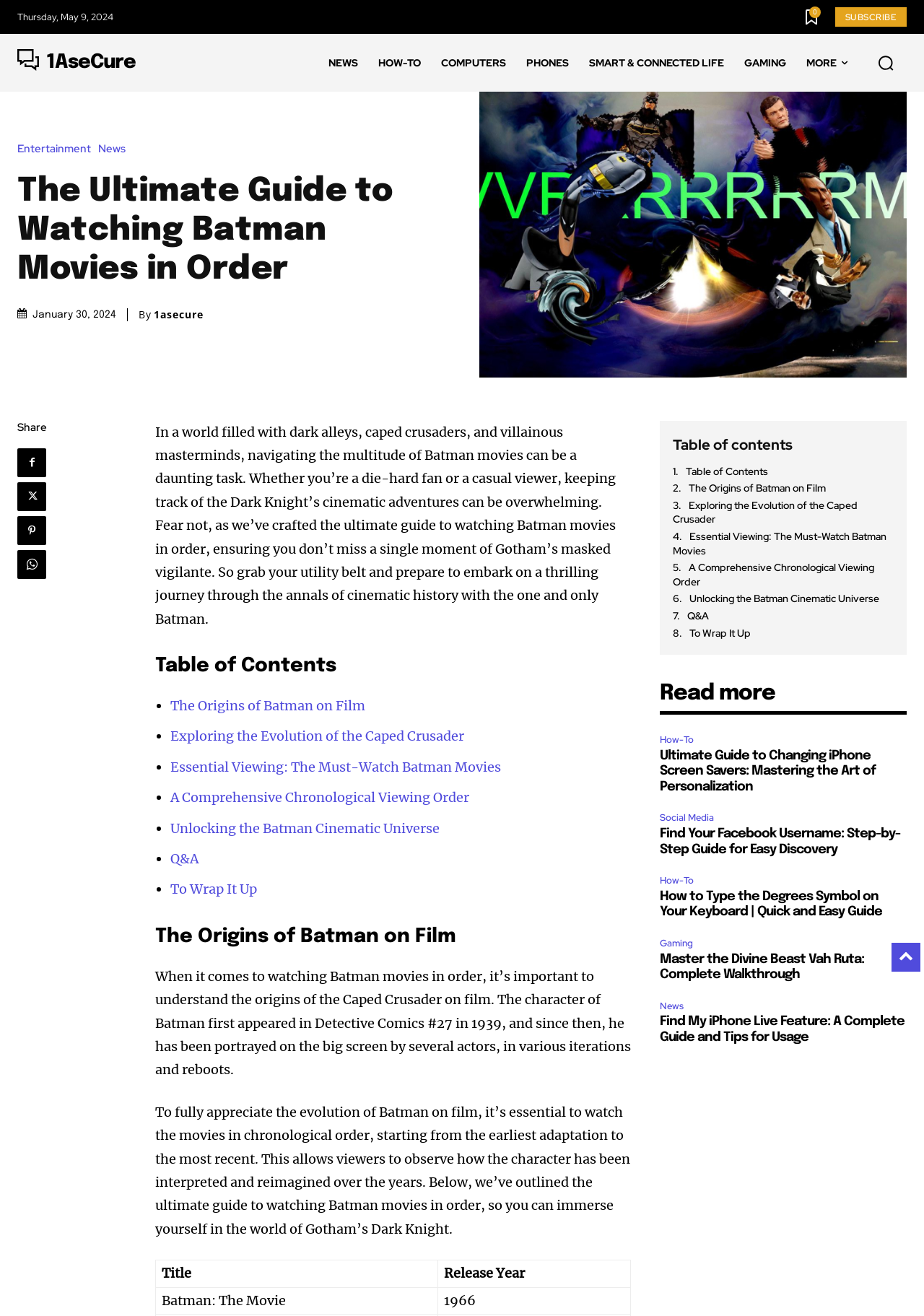Provide your answer in one word or a succinct phrase for the question: 
What is the category of the article 'How to Type the Degrees Symbol on Your Keyboard | Quick and Easy Guide'?

How-To